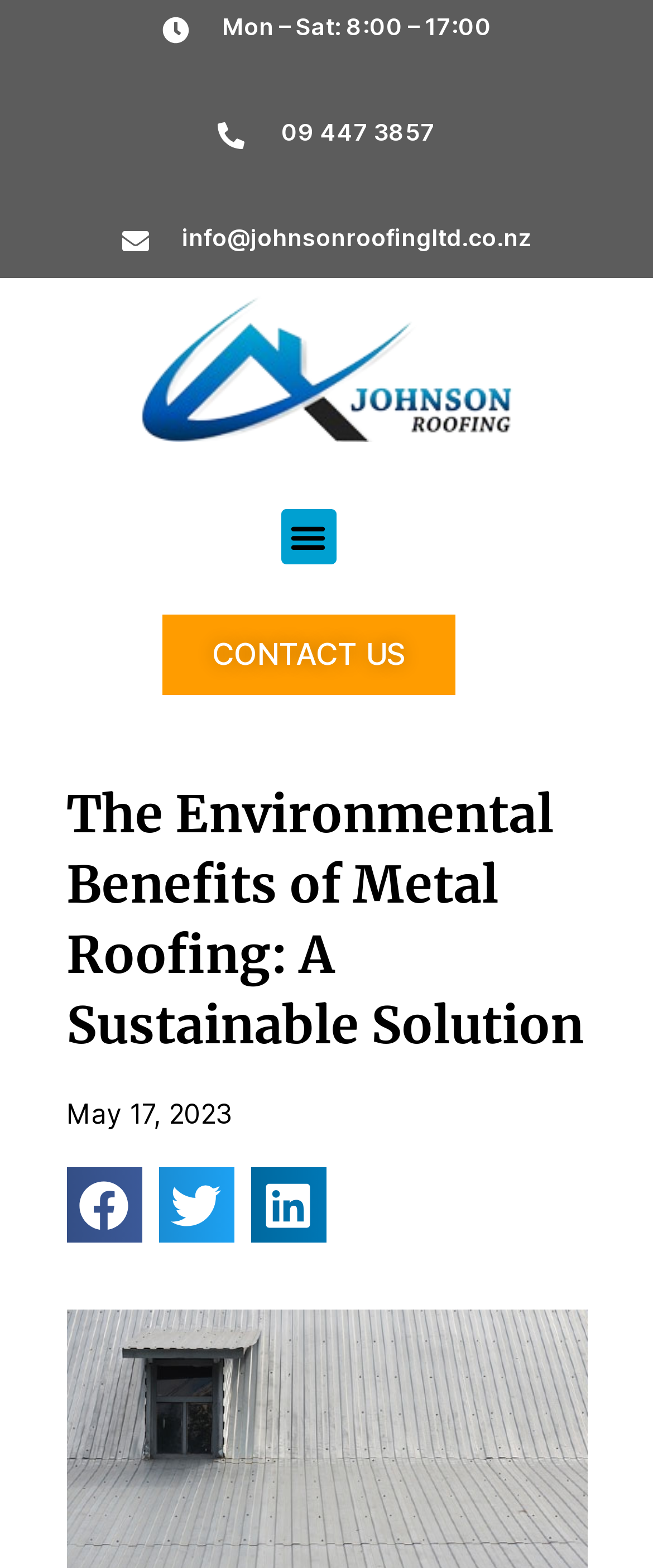Answer the question with a brief word or phrase:
How many social media sharing buttons are on the webpage?

3